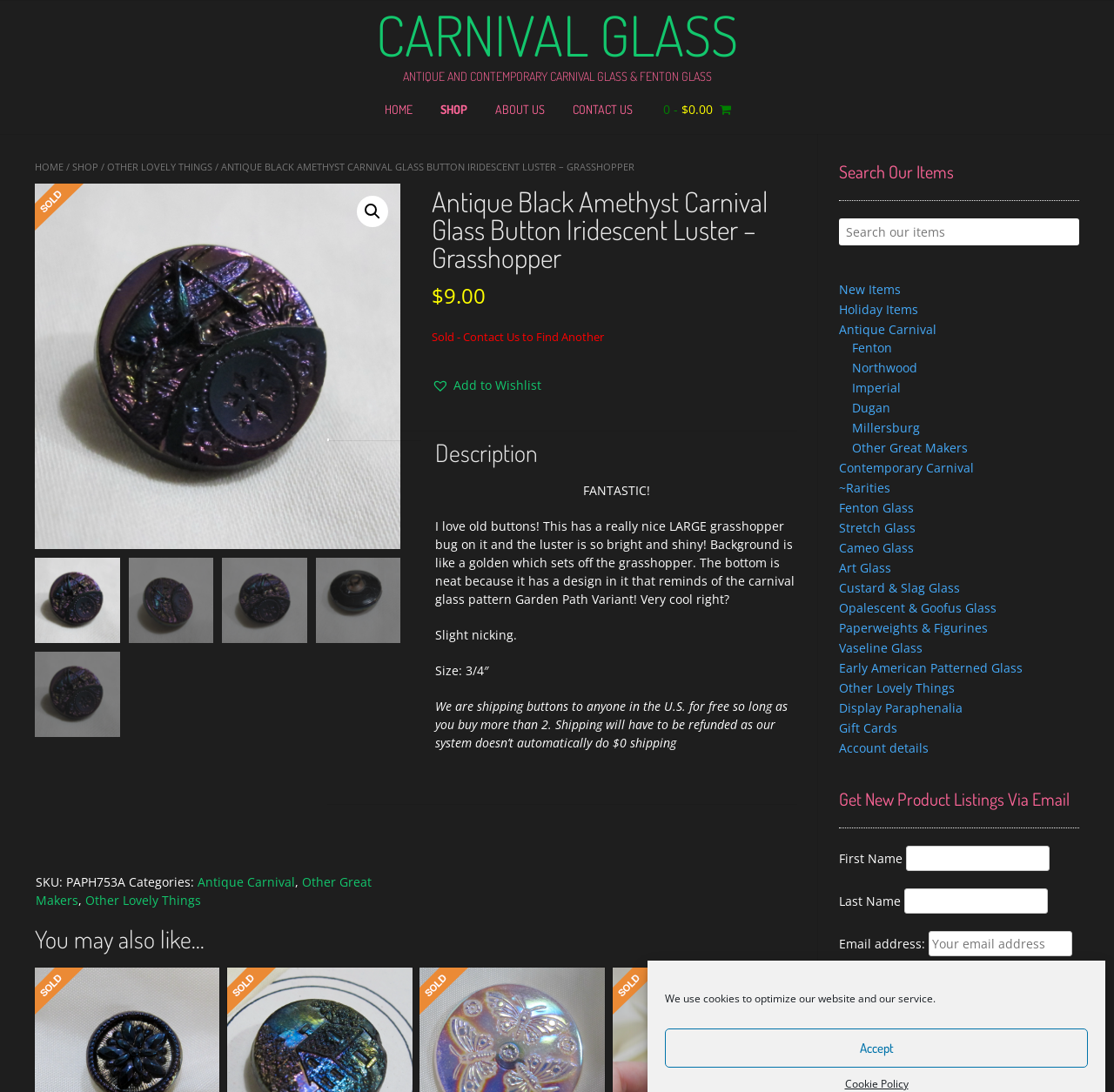What is the condition of the Antique Black Amethyst Carnival Glass Button?
Use the image to give a comprehensive and detailed response to the question.

The condition of the Antique Black Amethyst Carnival Glass Button is mentioned in the product description section, where it is stated as 'Slight nicking'.